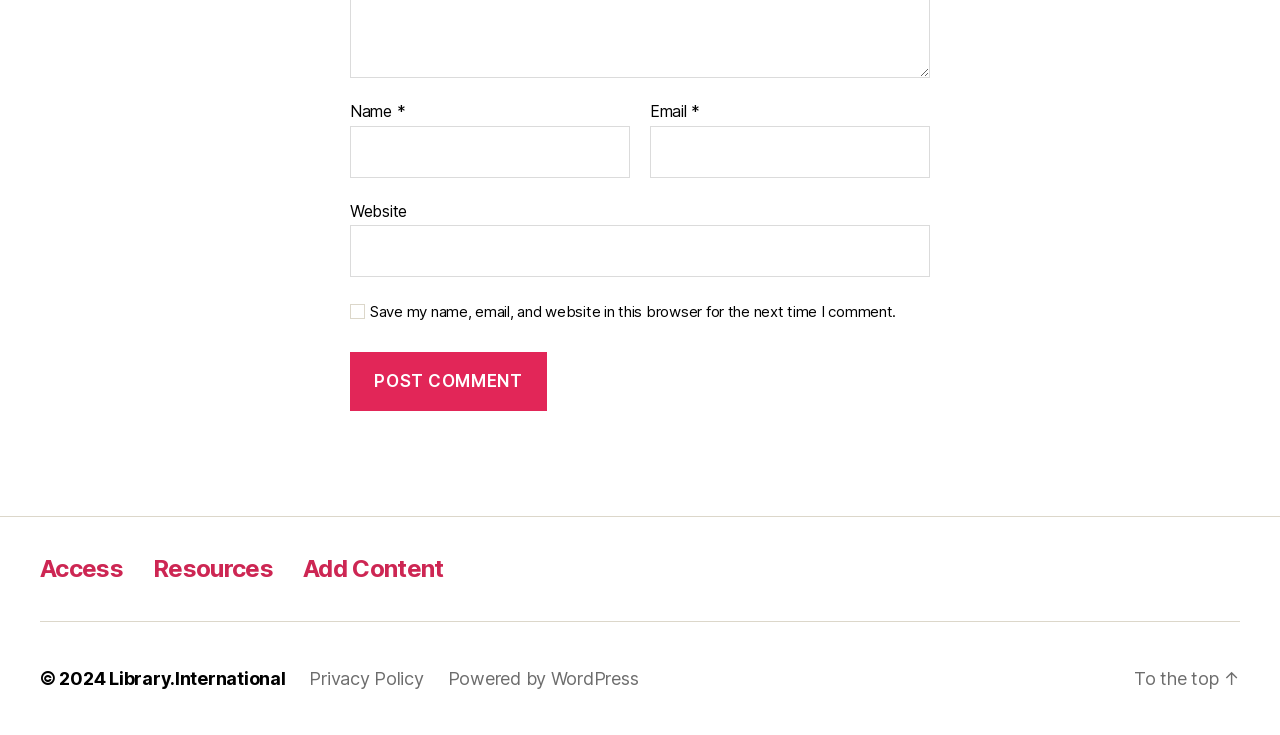What is the text on the button?
Please give a detailed and elaborate explanation in response to the question.

The button has a StaticText element with the text 'POST COMMENT' and bounding box coordinates [0.293, 0.504, 0.408, 0.532], indicating the text on the button.